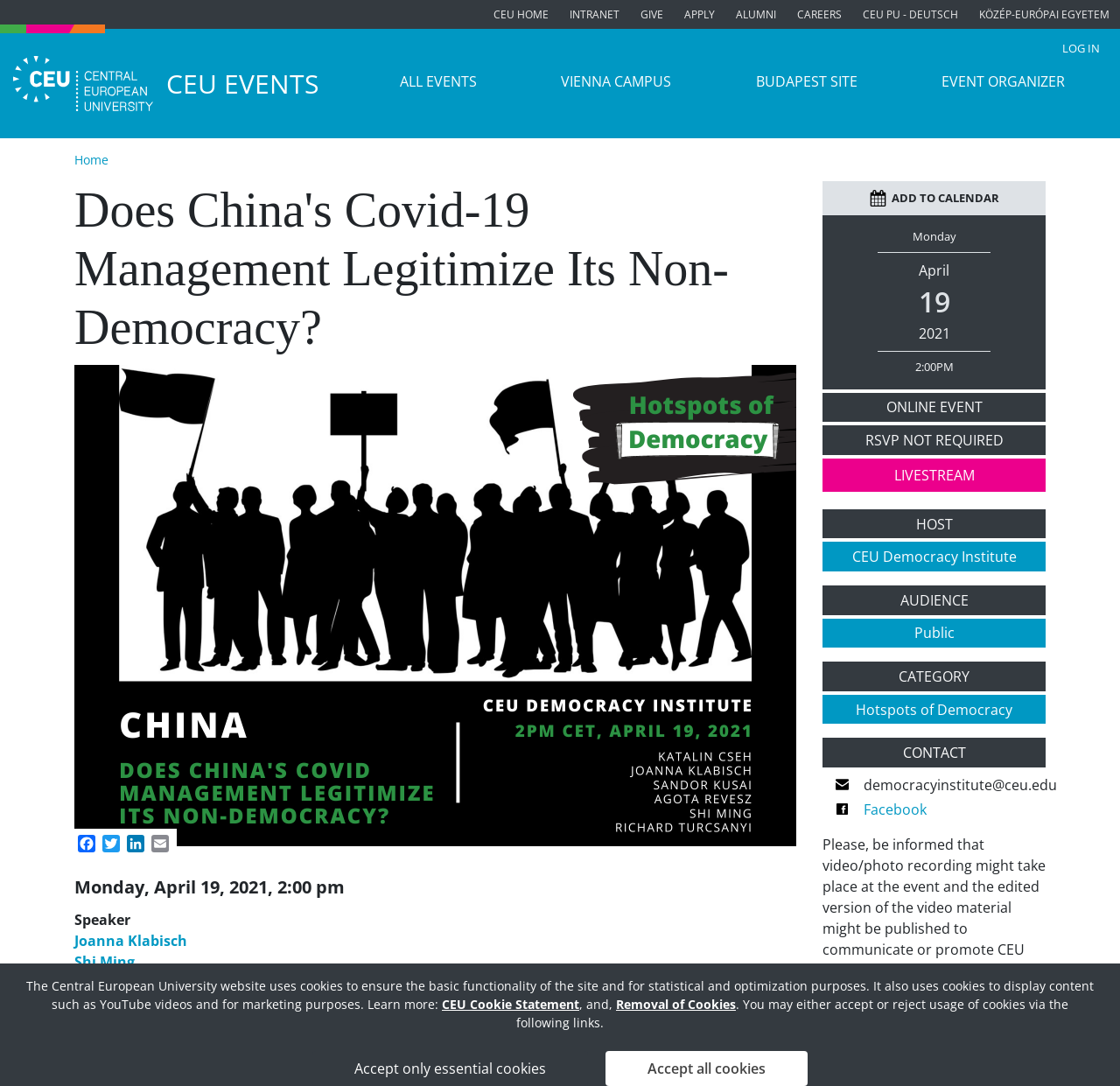Pinpoint the bounding box coordinates of the clickable element to carry out the following instruction: "Click ADD TO CALENDAR."

[0.776, 0.175, 0.892, 0.19]